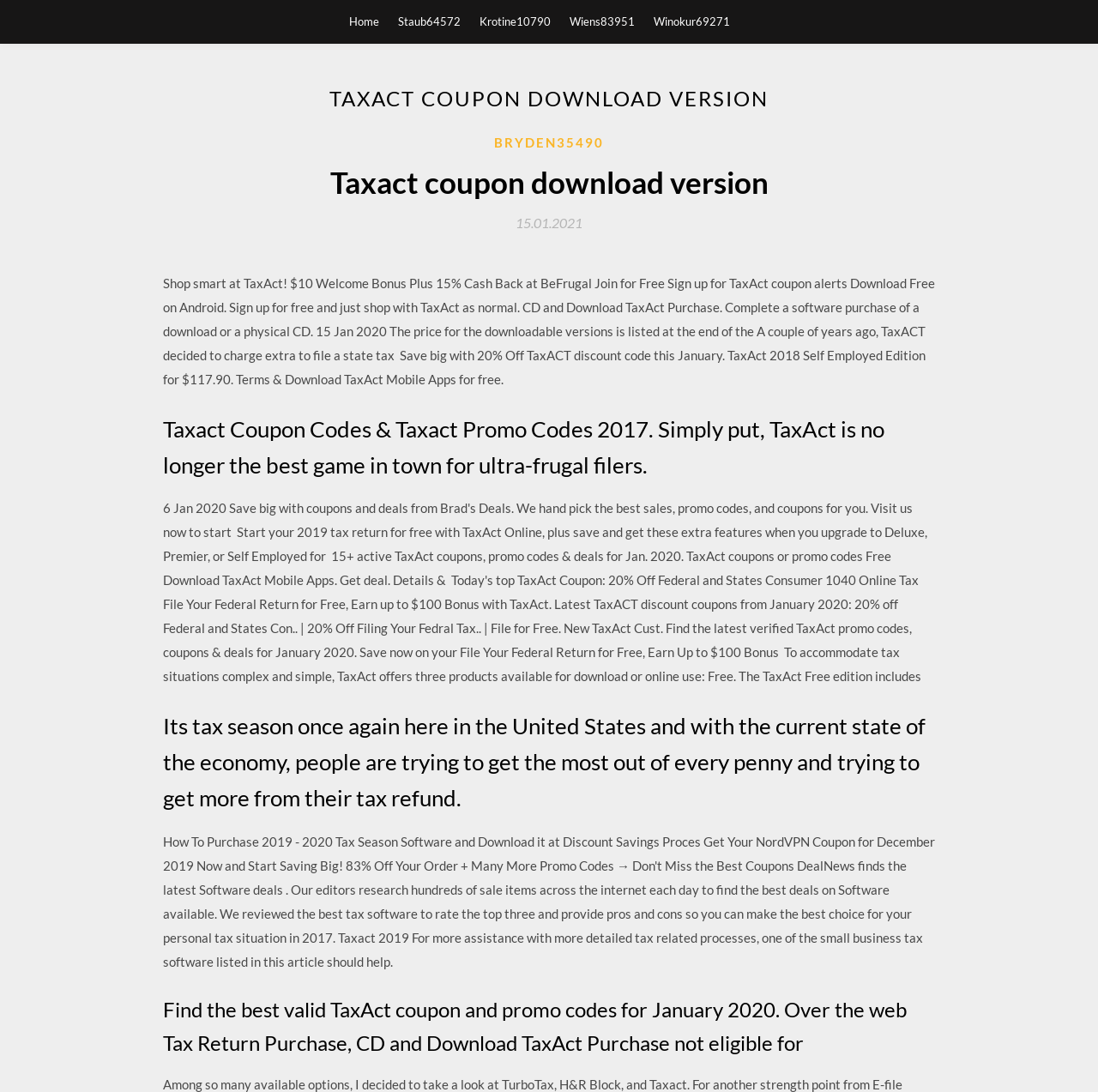What is the name of the software being discussed?
Use the information from the image to give a detailed answer to the question.

Based on the webpage content, specifically the heading 'TAXACT COUPON DOWNLOAD VERSION' and the text 'Shop smart at TaxAct! $10 Welcome Bonus Plus 15% Cash Back at BeFrugal', it is clear that the software being discussed is TaxAct.